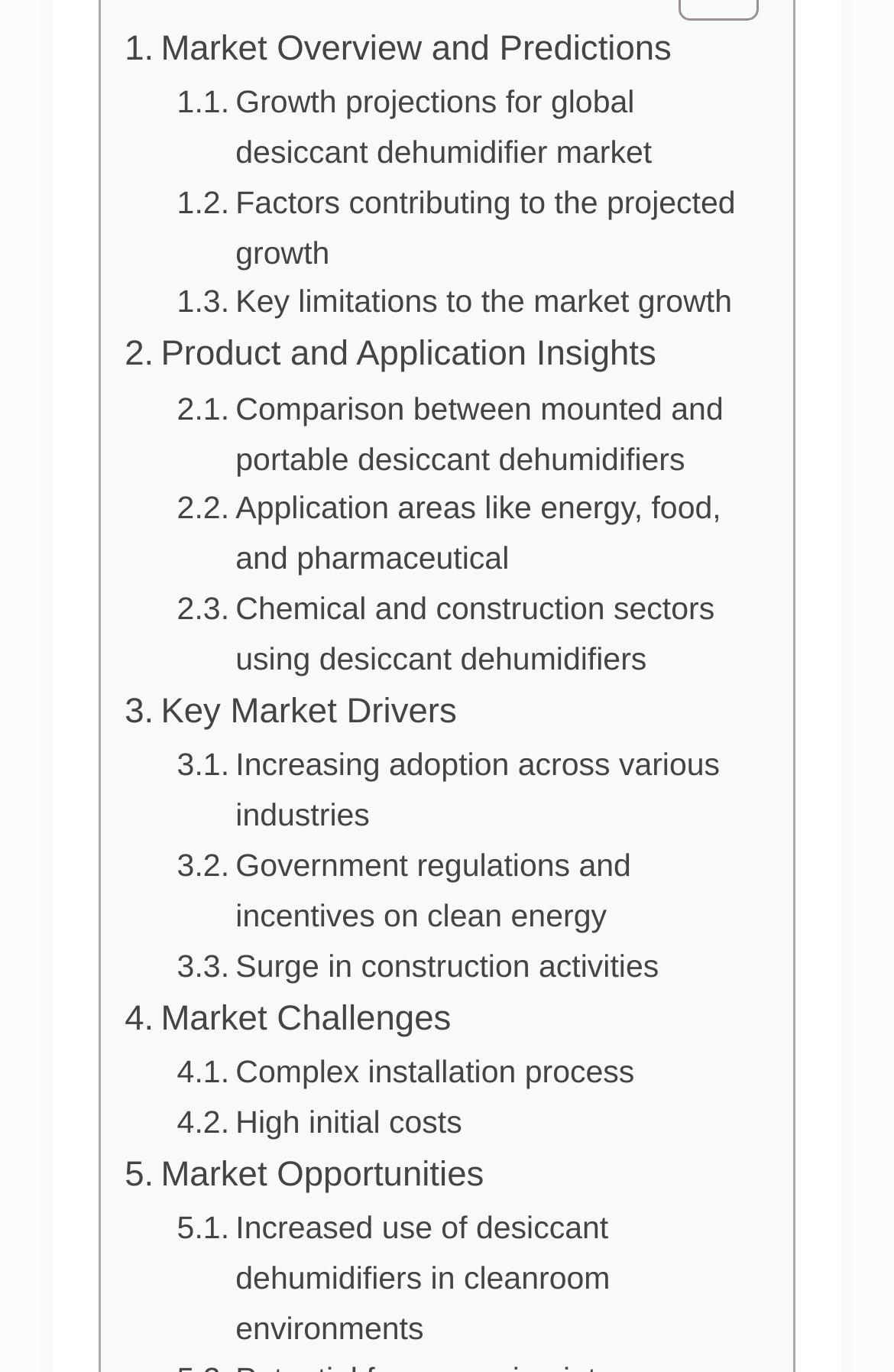Can you specify the bounding box coordinates for the region that should be clicked to fulfill this instruction: "Check factors contributing to the projected growth".

[0.198, 0.13, 0.819, 0.203]